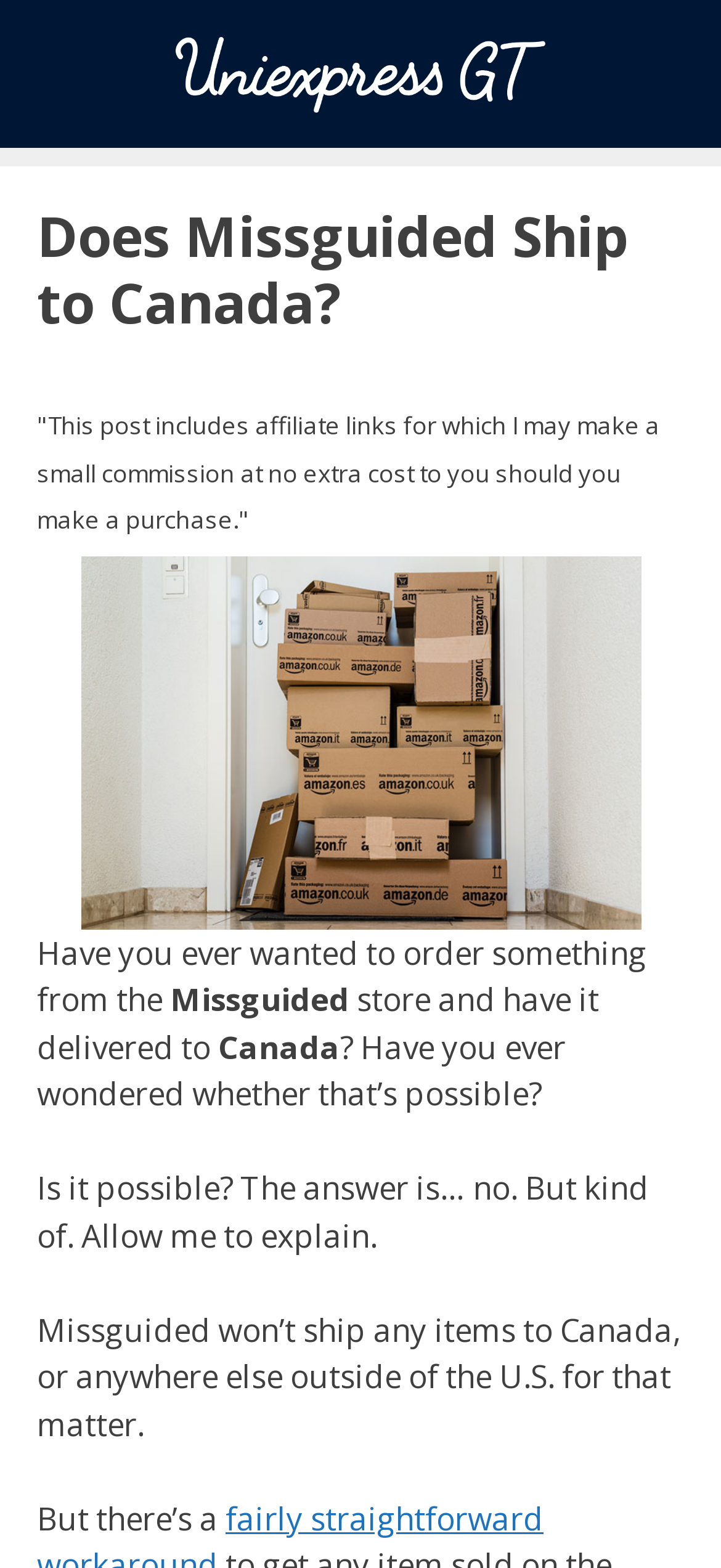Offer a thorough description of the webpage.

The webpage is about whether Missguided, an online store, ships to Canada. At the top, there is a link to "uniexpress GT" accompanied by an image with the same name. Below this, there is a header section with a heading that reads "Does Missguided Ship to Canada?" followed by a disclaimer about affiliate links. 

On the left side, there is an image of "boxes delivered to the door" with a link to it. To the right of the image, there is a block of text that starts with "Have you ever wanted to order something from the Missguided store and have it delivered to Canada?" The text then asks if it's possible to do so. 

The main content of the webpage is a series of paragraphs that explain the answer to this question. The first paragraph states that it's not possible to have Missguided items shipped to Canada, but then hints that there might be a workaround. The rest of the content is not fully described in the accessibility tree, but it appears to provide more information about this workaround.